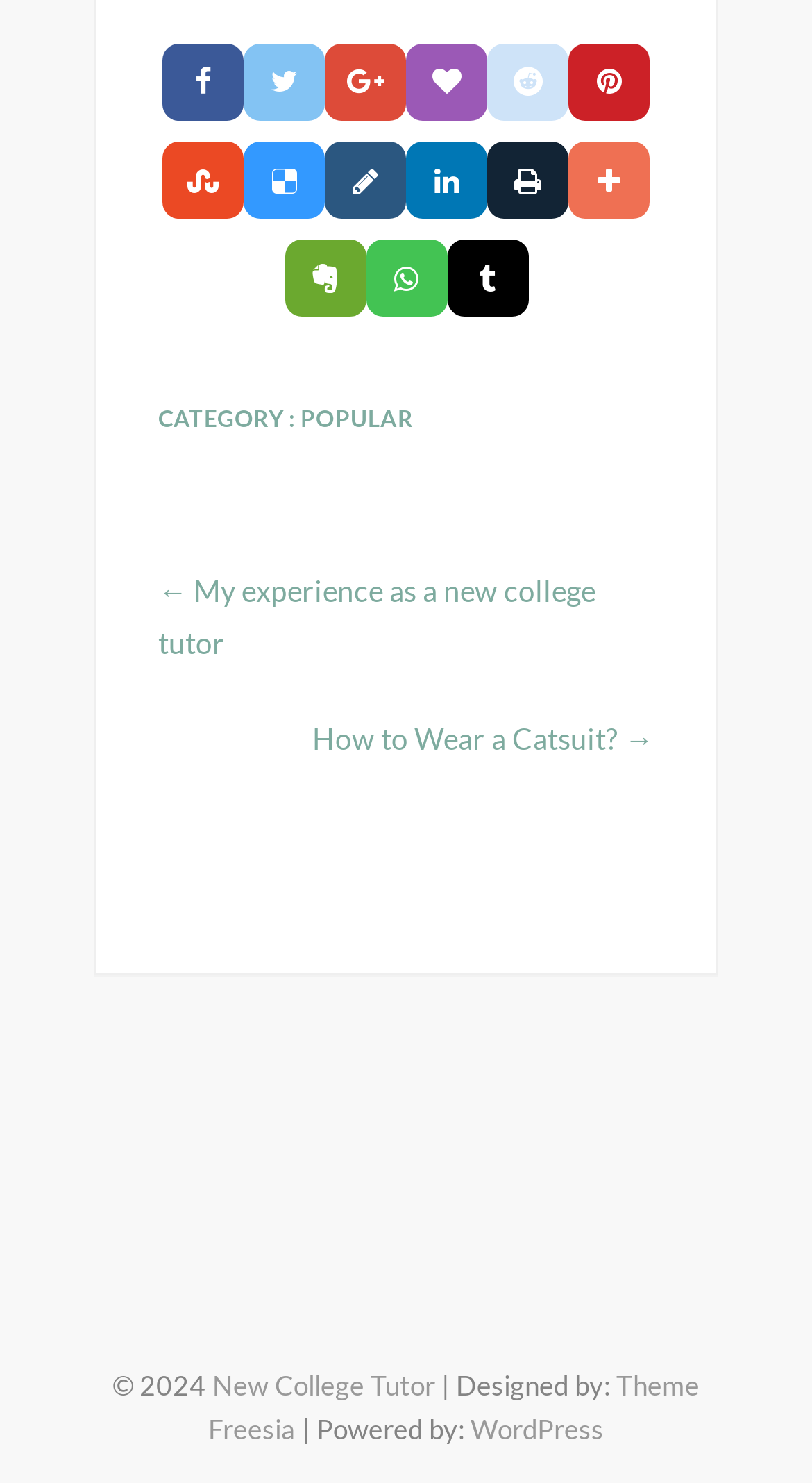Identify the bounding box for the UI element described as: "Theme Freesia". Ensure the coordinates are four float numbers between 0 and 1, formatted as [left, top, right, bottom].

[0.256, 0.922, 0.862, 0.974]